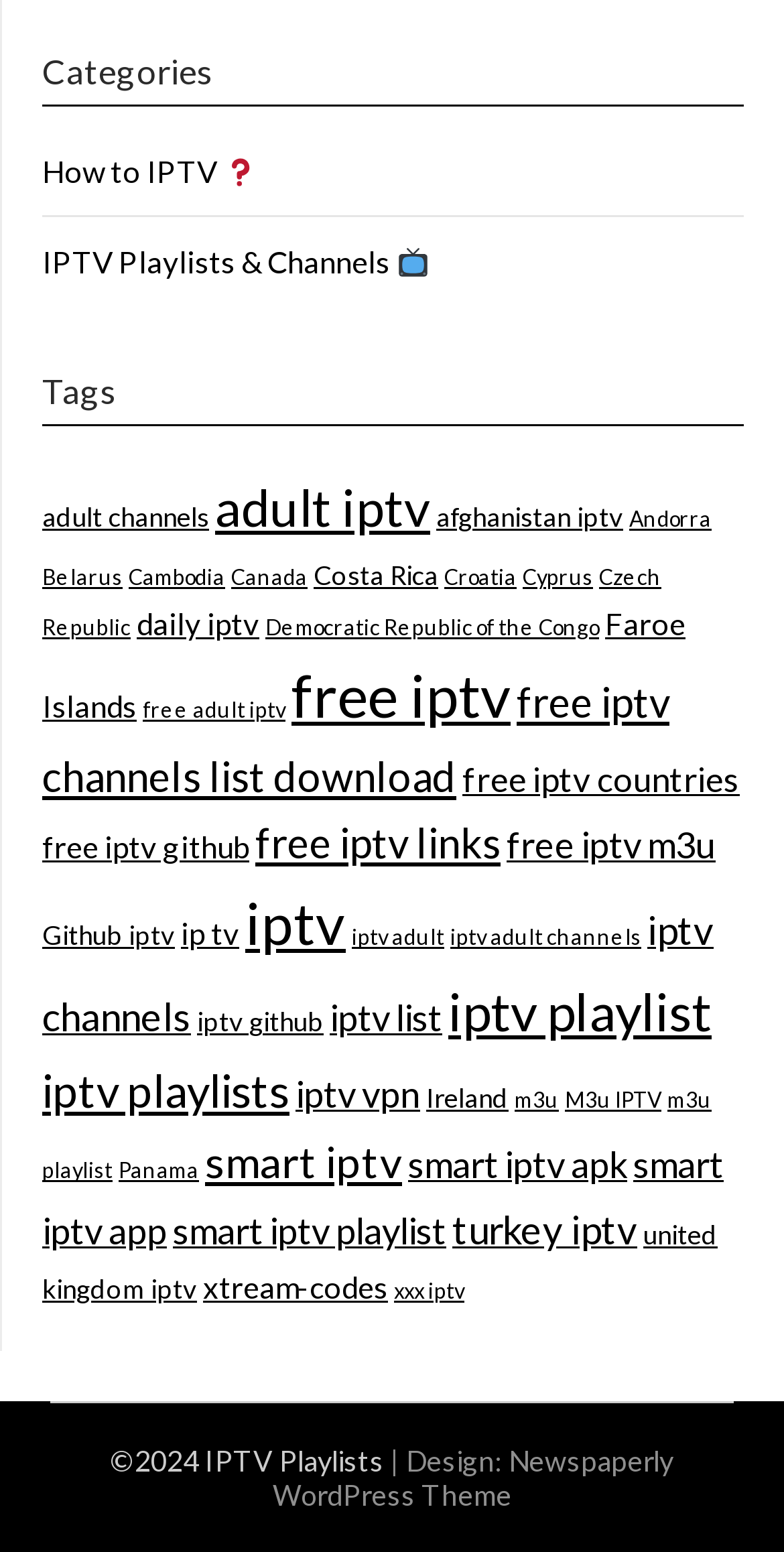How many items are in the 'adult iptv' category?
Based on the screenshot, respond with a single word or phrase.

15